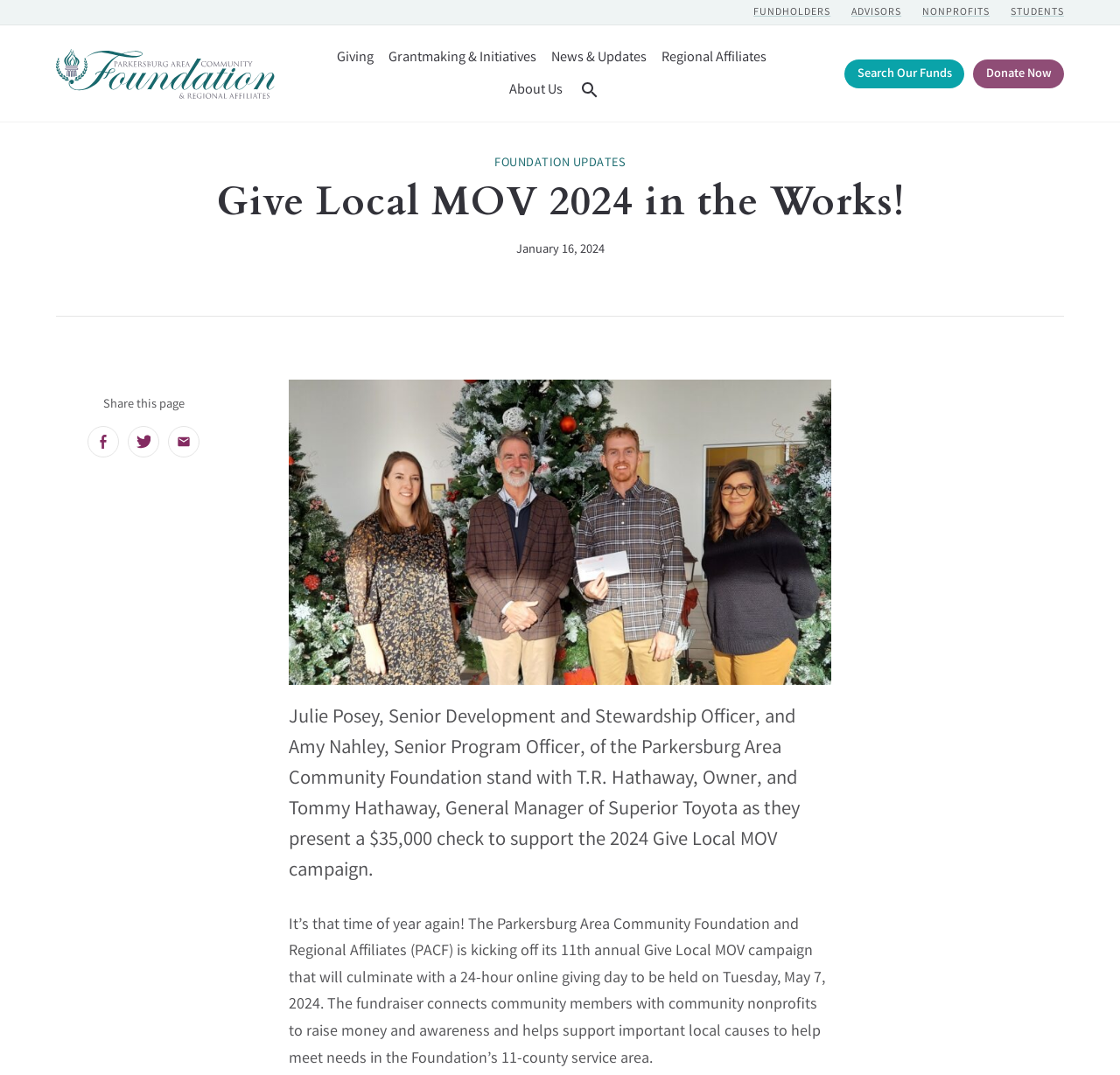Can you find the bounding box coordinates for the element that needs to be clicked to execute this instruction: "Donate Now"? The coordinates should be given as four float numbers between 0 and 1, i.e., [left, top, right, bottom].

[0.869, 0.055, 0.95, 0.082]